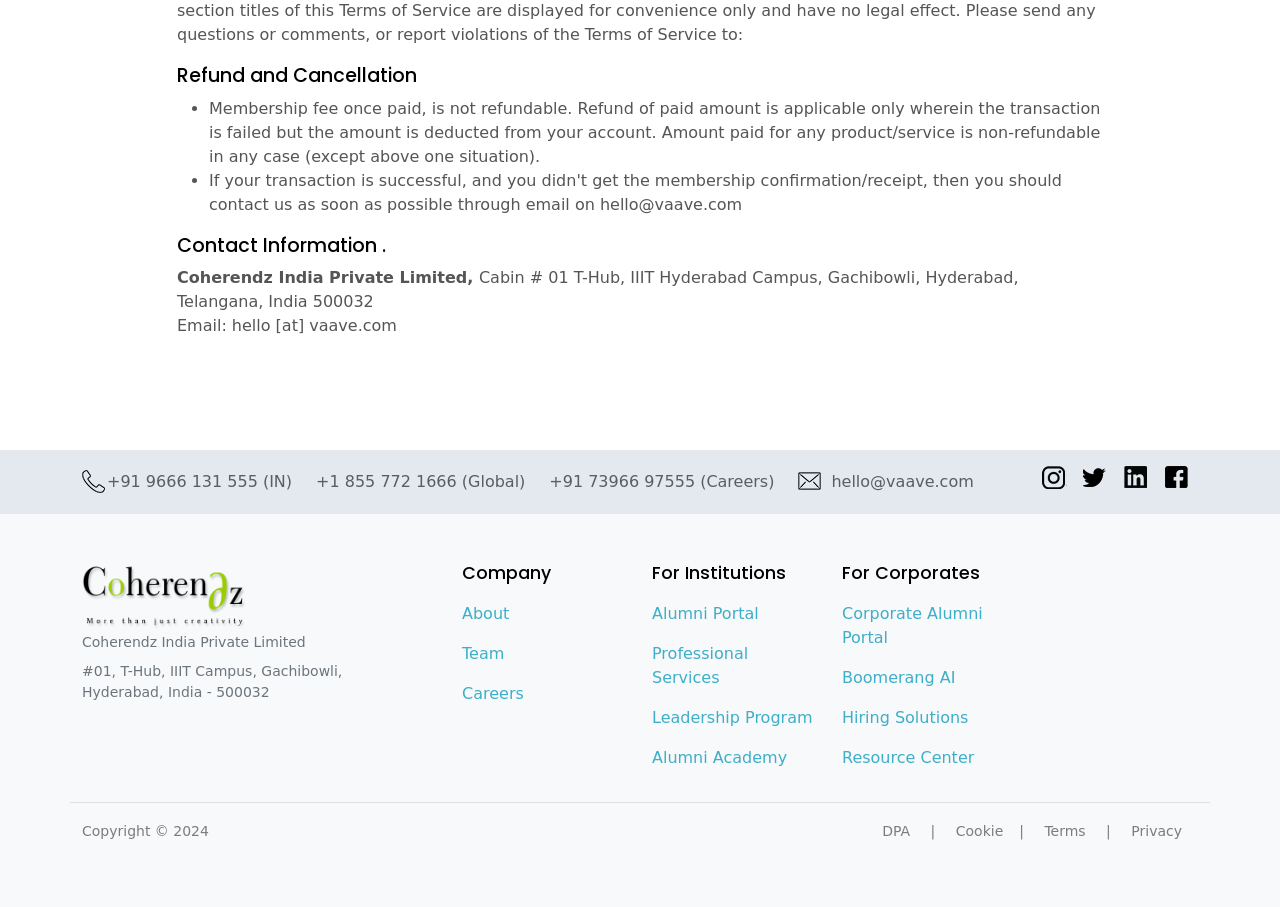What is the company's email address?
Look at the image and provide a detailed response to the question.

The company's email address can be found in the 'Contact Information' section, which is located below the 'Refund and Cancellation' heading. The email address is mentioned as 'Email: hello [at] vaave.com'.